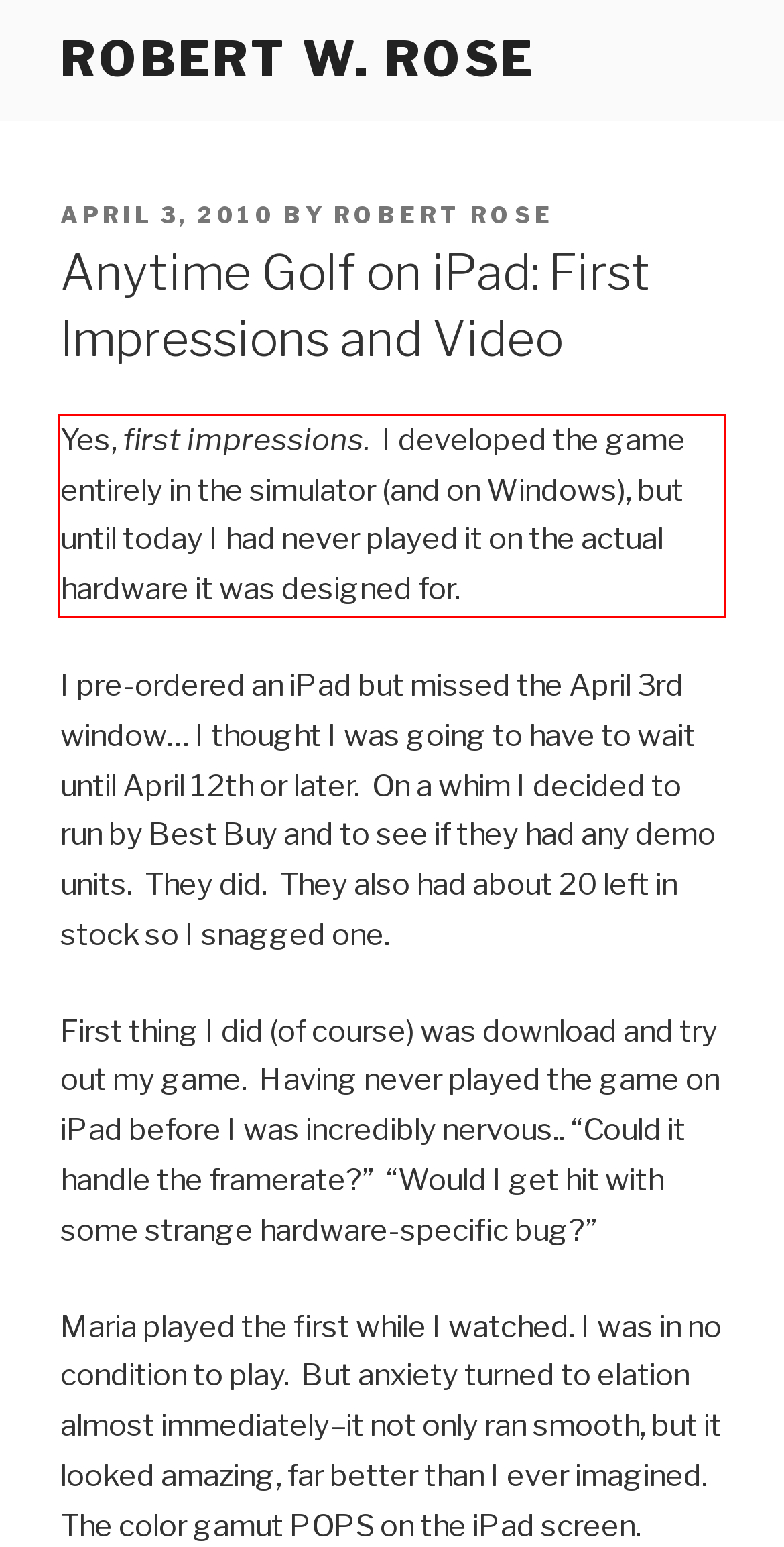You have a screenshot of a webpage with a red bounding box. Use OCR to generate the text contained within this red rectangle.

Yes, first impressions. I developed the game entirely in the simulator (and on Windows), but until today I had never played it on the actual hardware it was designed for.